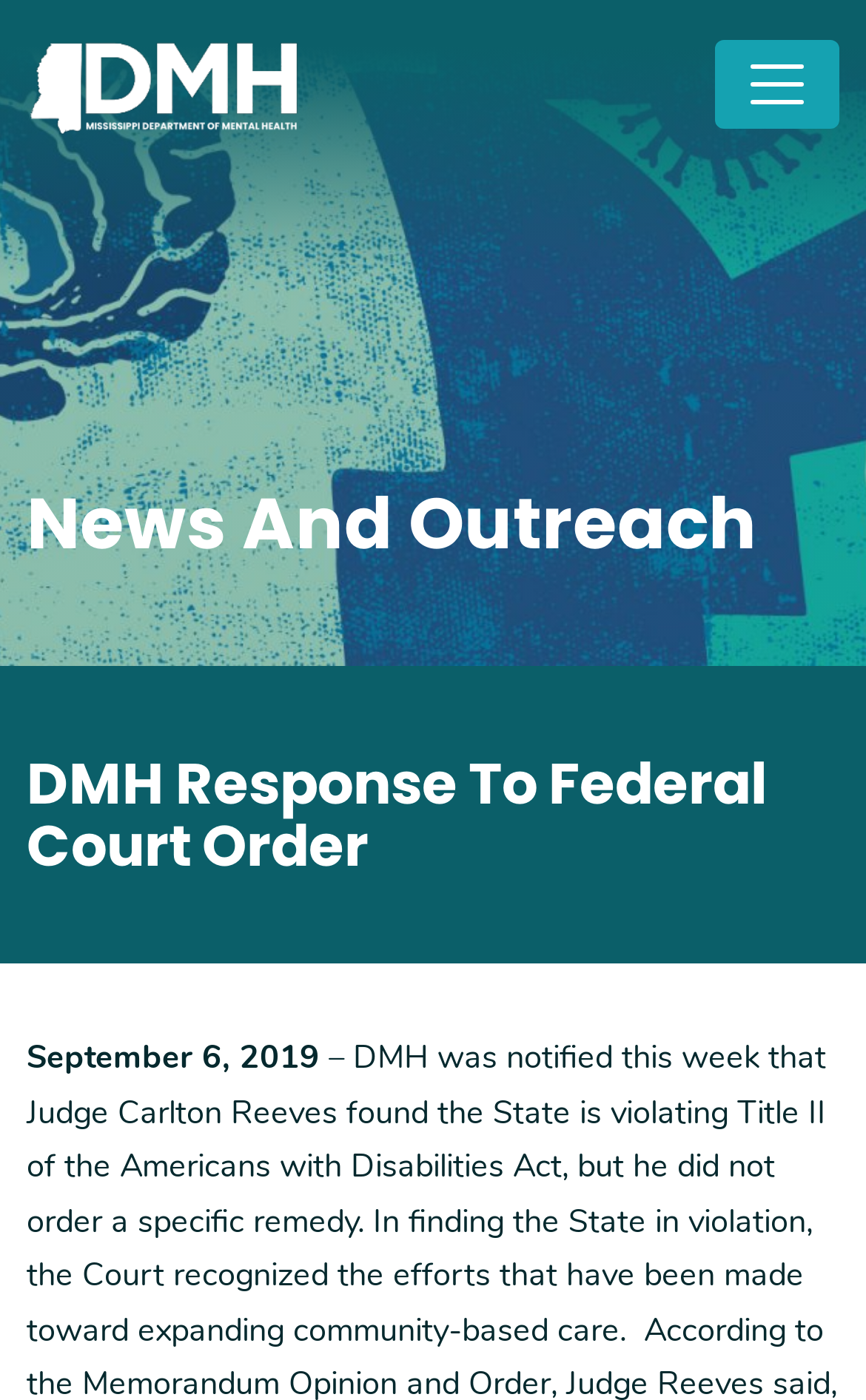Find the bounding box of the element with the following description: "title="Mississippi Department of Mental Health"". The coordinates must be four float numbers between 0 and 1, formatted as [left, top, right, bottom].

[0.031, 0.013, 0.356, 0.108]